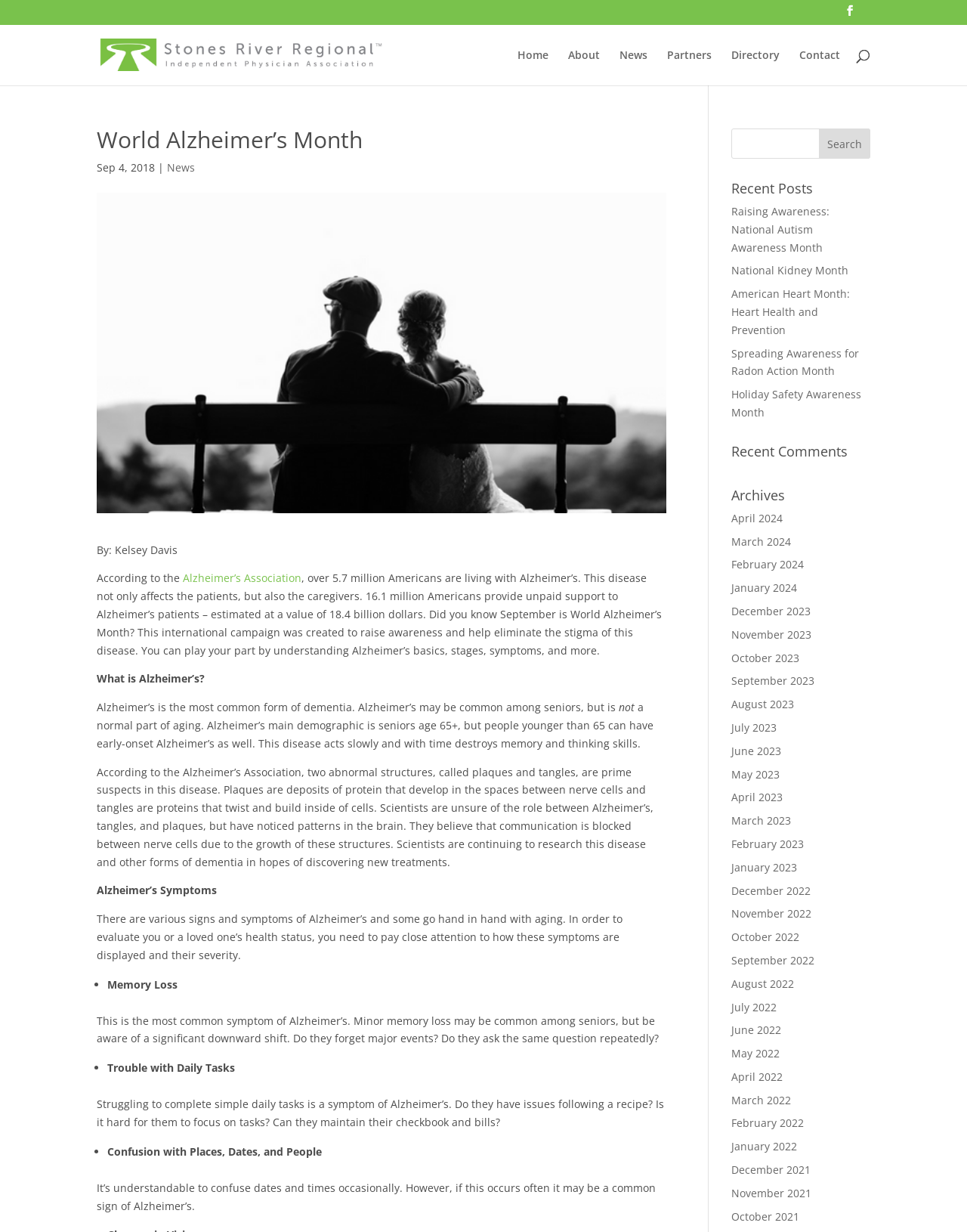Locate the bounding box coordinates of the item that should be clicked to fulfill the instruction: "Click on the 'Home' link".

[0.535, 0.04, 0.567, 0.069]